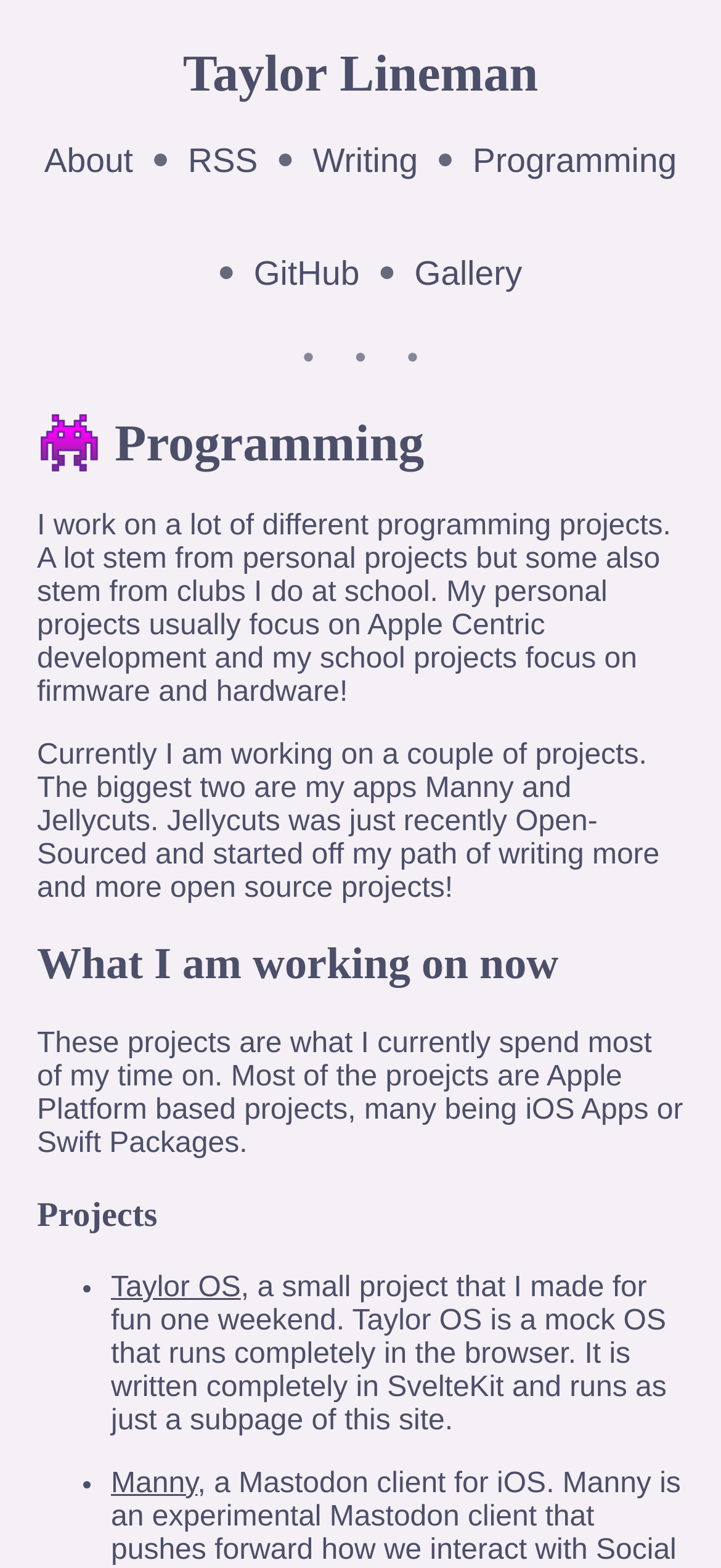Determine the bounding box coordinates for the element that should be clicked to follow this instruction: "visit GitHub". The coordinates should be given as four float numbers between 0 and 1, in the format [left, top, right, bottom].

[0.352, 0.161, 0.499, 0.187]